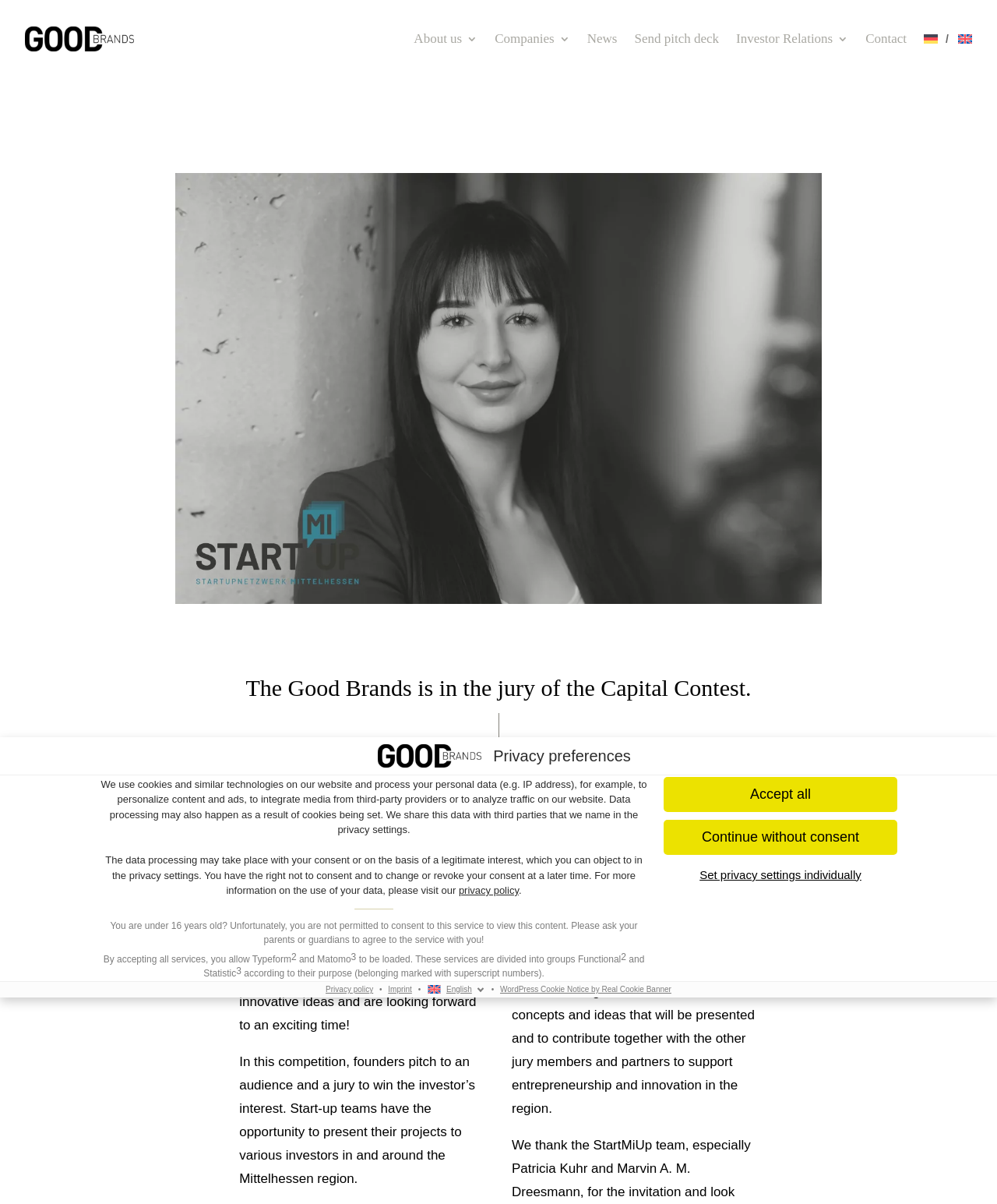Please locate the bounding box coordinates of the element that should be clicked to complete the given instruction: "Select the 'English' language option".

[0.428, 0.816, 0.487, 0.828]